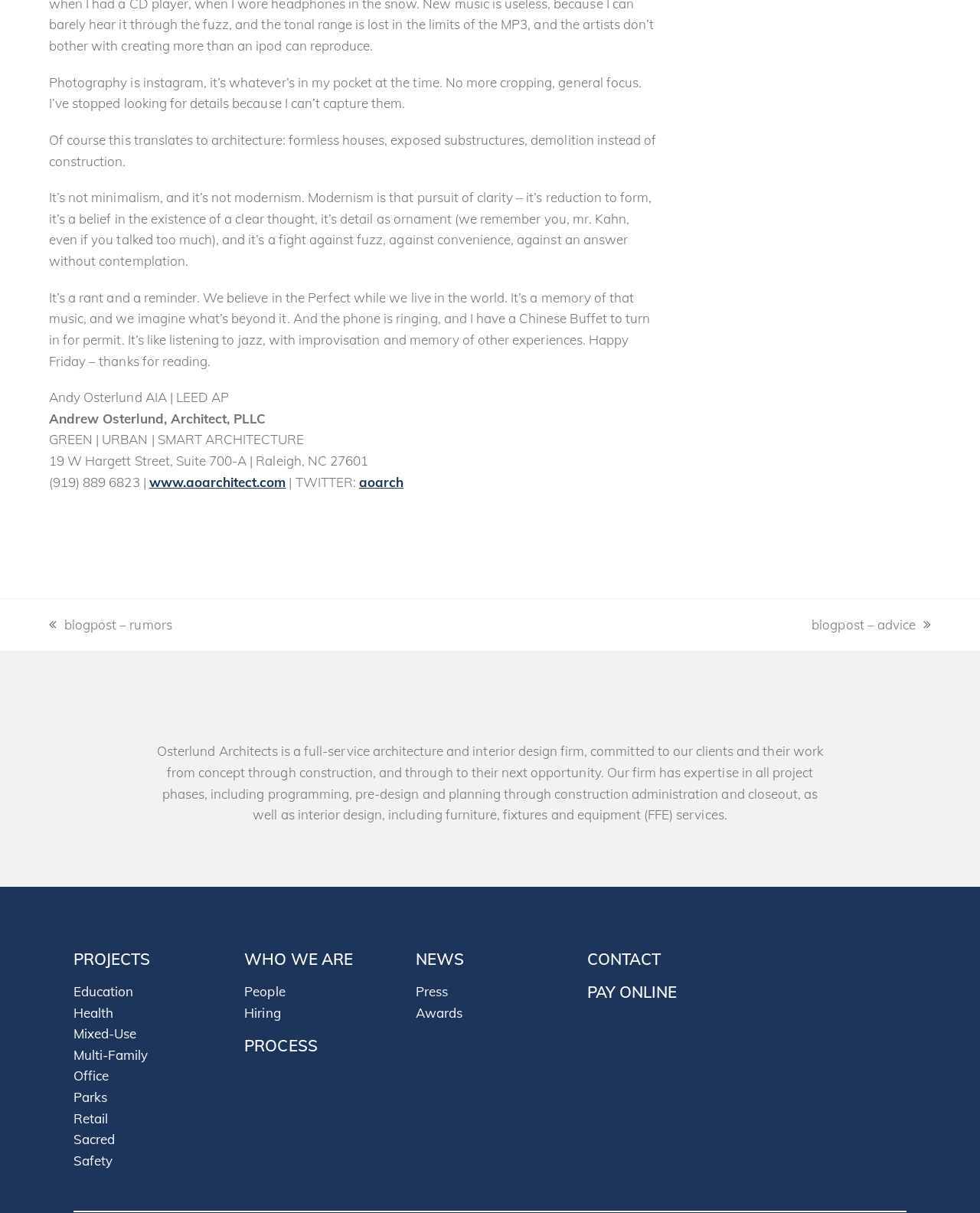Given the description "150th Anniversary", provide the bounding box coordinates of the corresponding UI element.

None